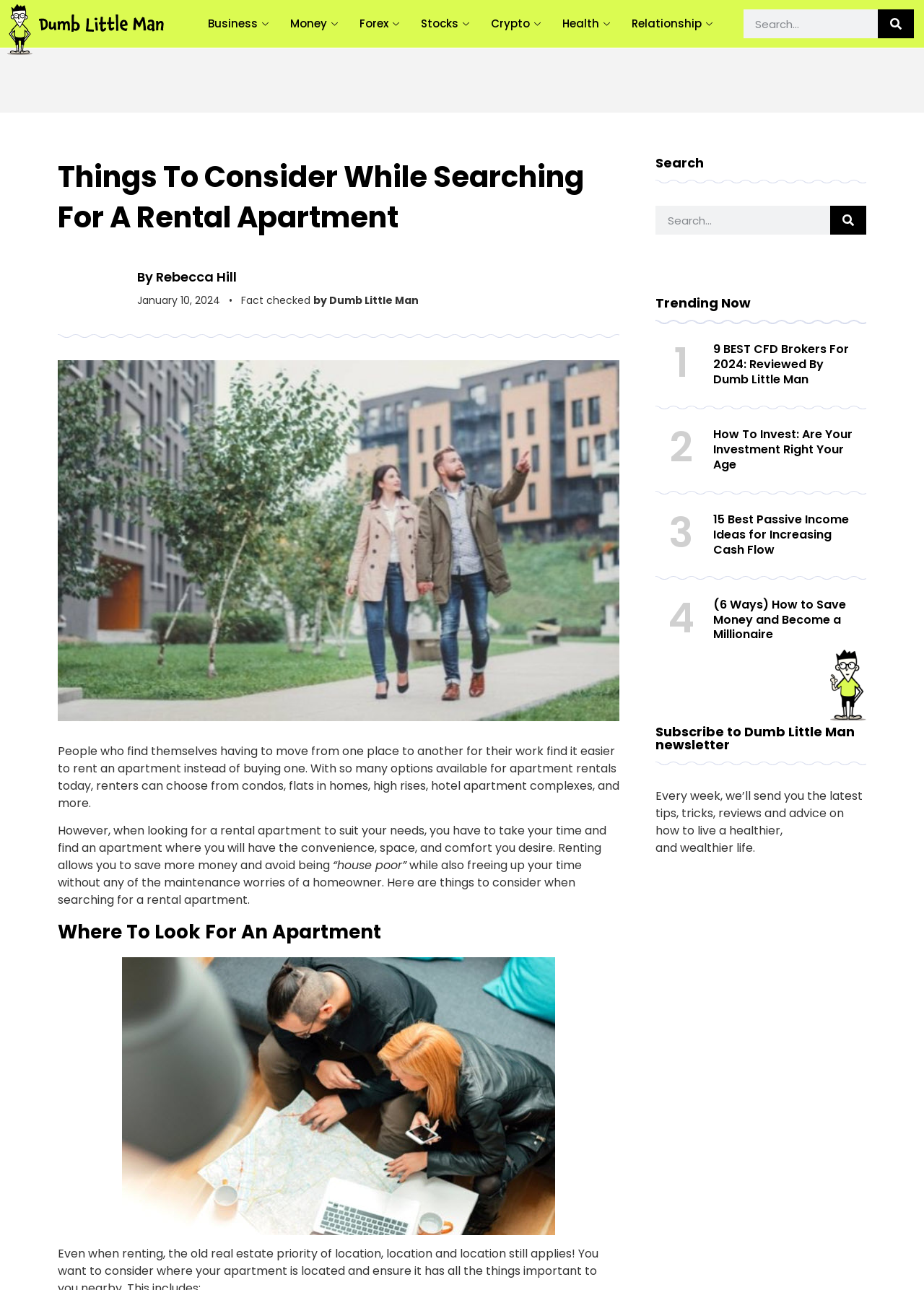What is the purpose of the search box?
Provide an in-depth and detailed explanation in response to the question.

The purpose of the search box is to allow users to search the website, as indicated by the search box with a button labeled 'Search'.